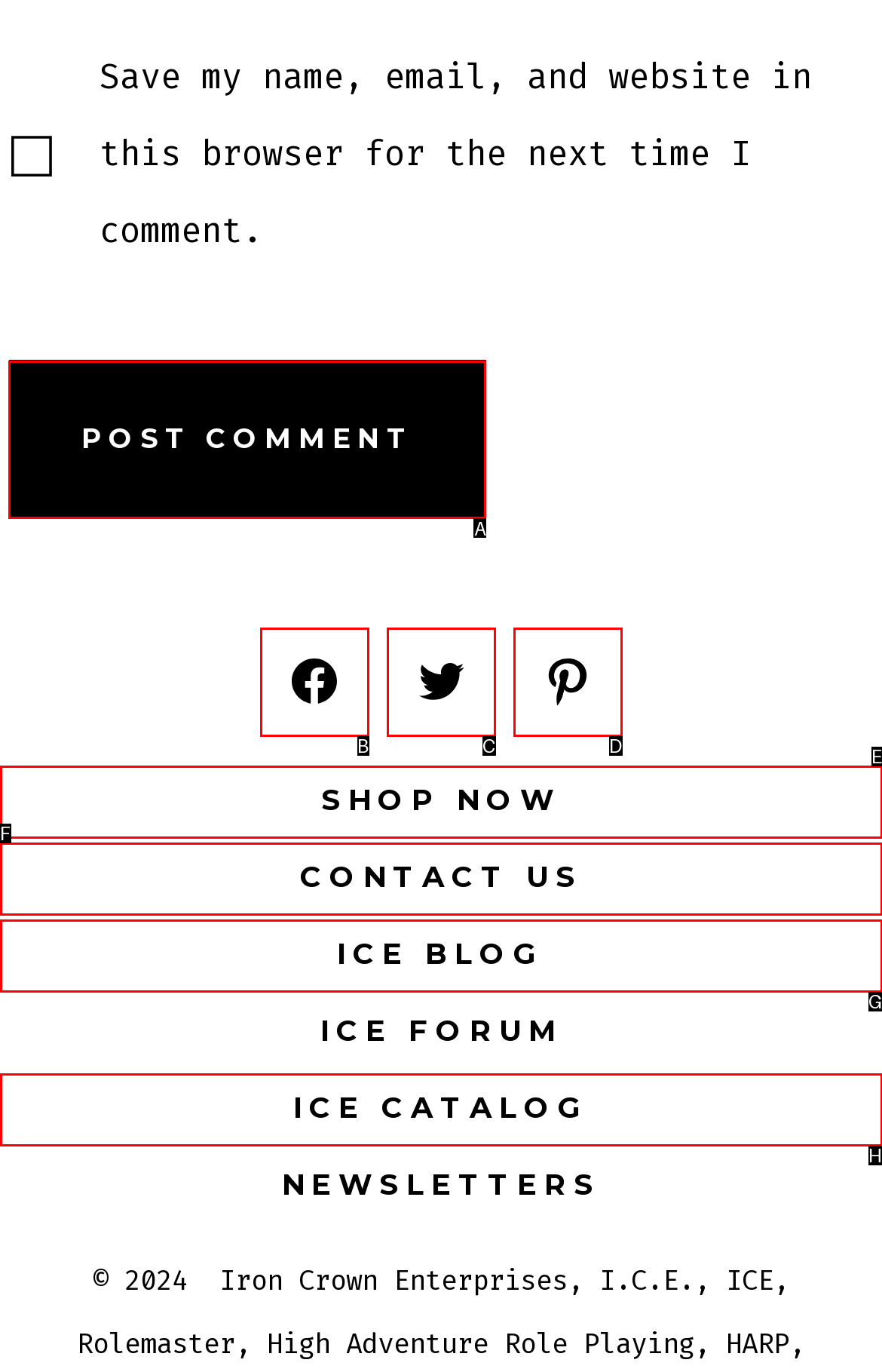Identify the HTML element to click to fulfill this task: post a comment
Answer with the letter from the given choices.

A